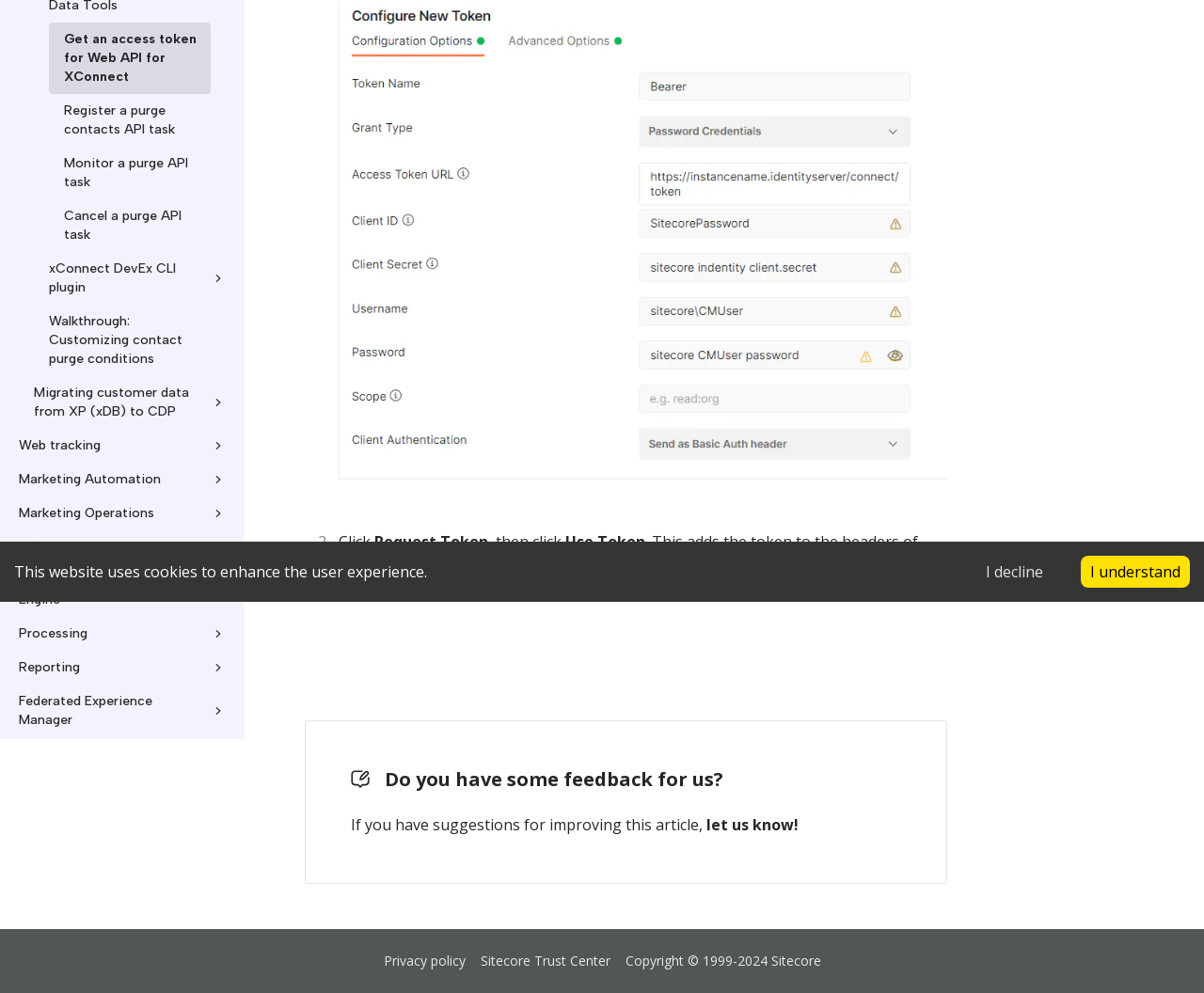Extract the bounding box coordinates for the HTML element that matches this description: "xConnect DevEx CLI plugin". The coordinates should be four float numbers between 0 and 1, i.e., [left, top, right, bottom].

[0.041, 0.254, 0.169, 0.307]